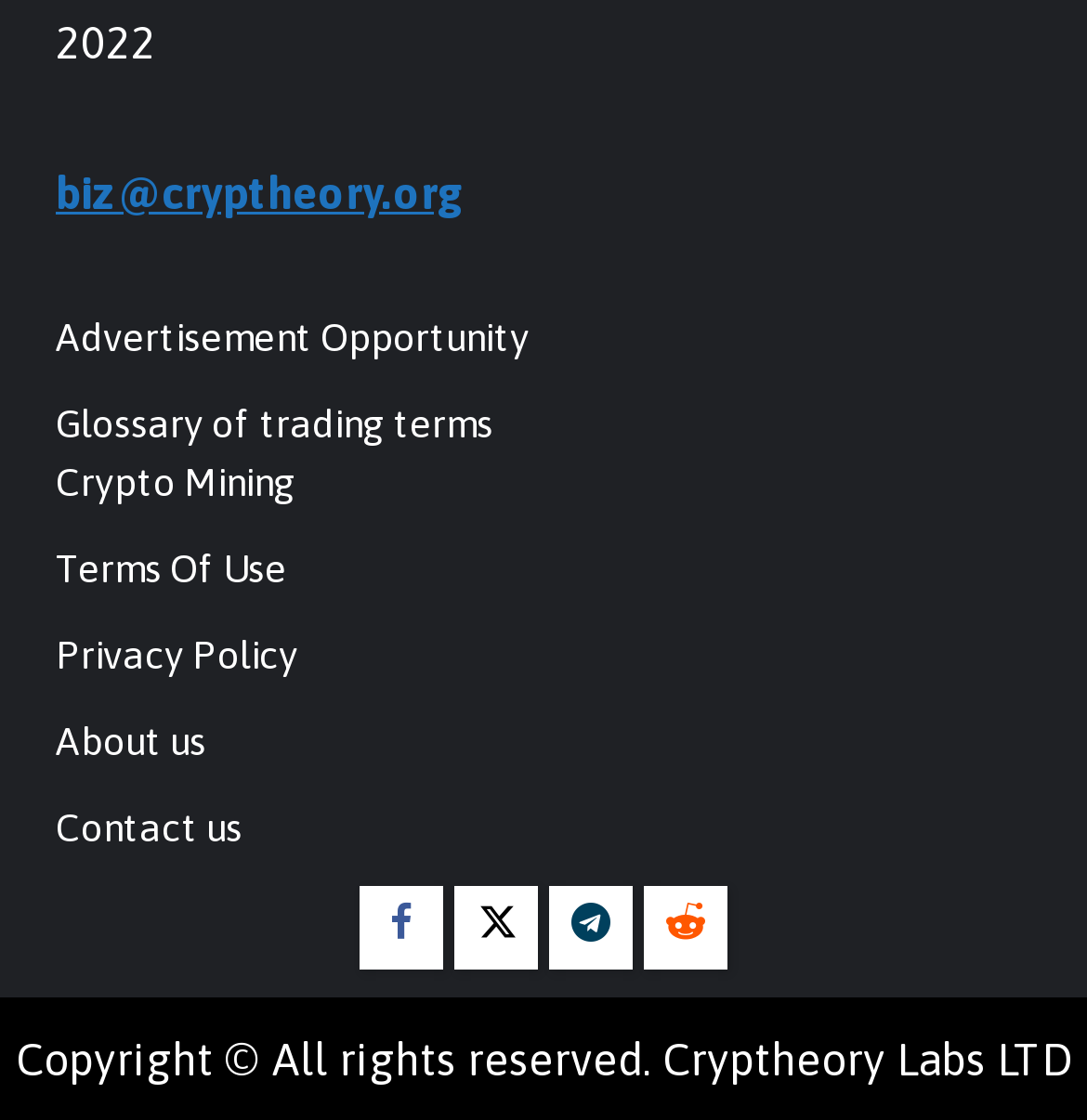What is the company name mentioned in the copyright section?
Give a single word or phrase as your answer by examining the image.

Cryptheory Labs LTD